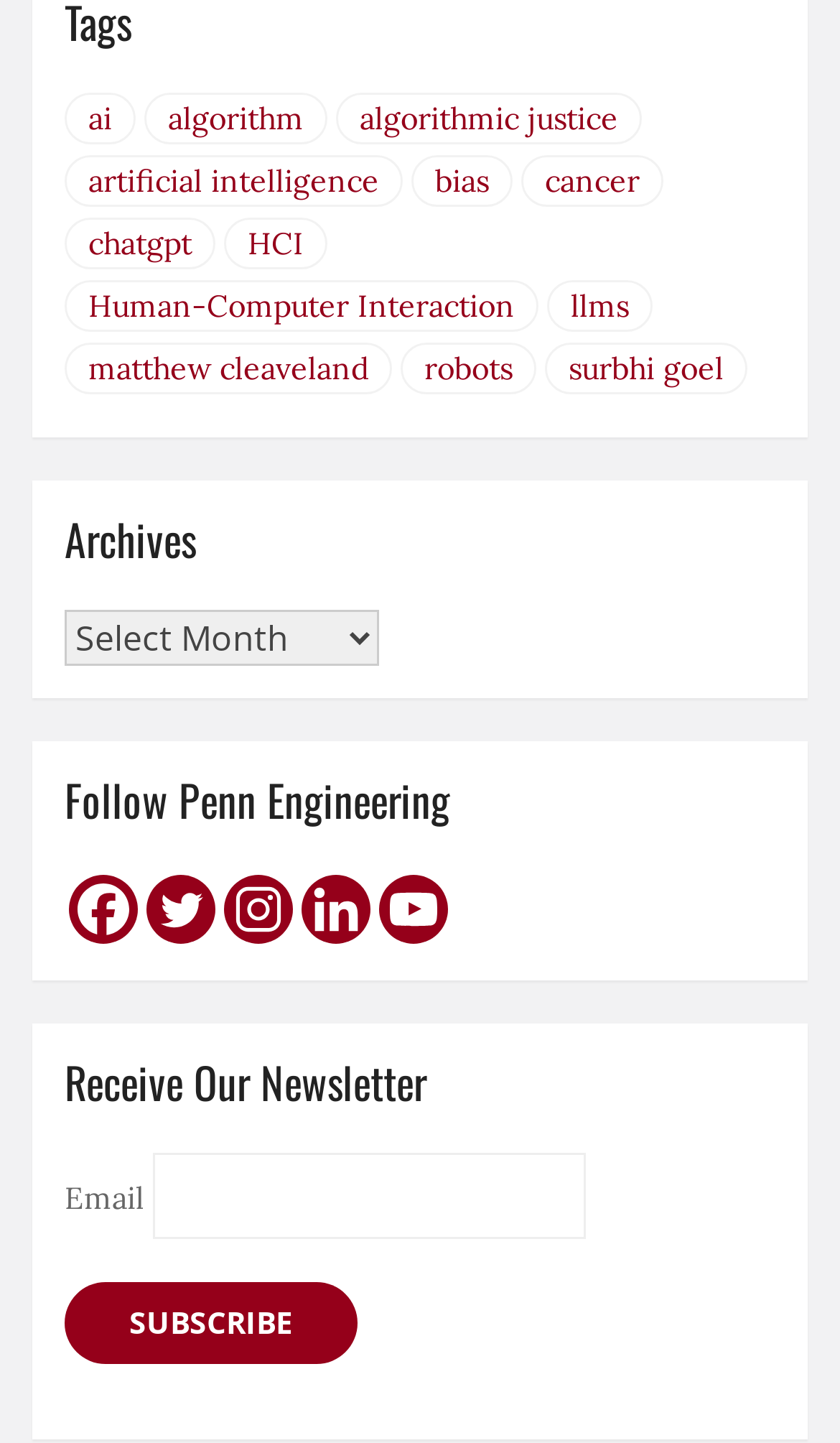Please find and report the bounding box coordinates of the element to click in order to perform the following action: "click artificial intelligence link". The coordinates should be expressed as four float numbers between 0 and 1, in the format [left, top, right, bottom].

[0.077, 0.107, 0.479, 0.143]